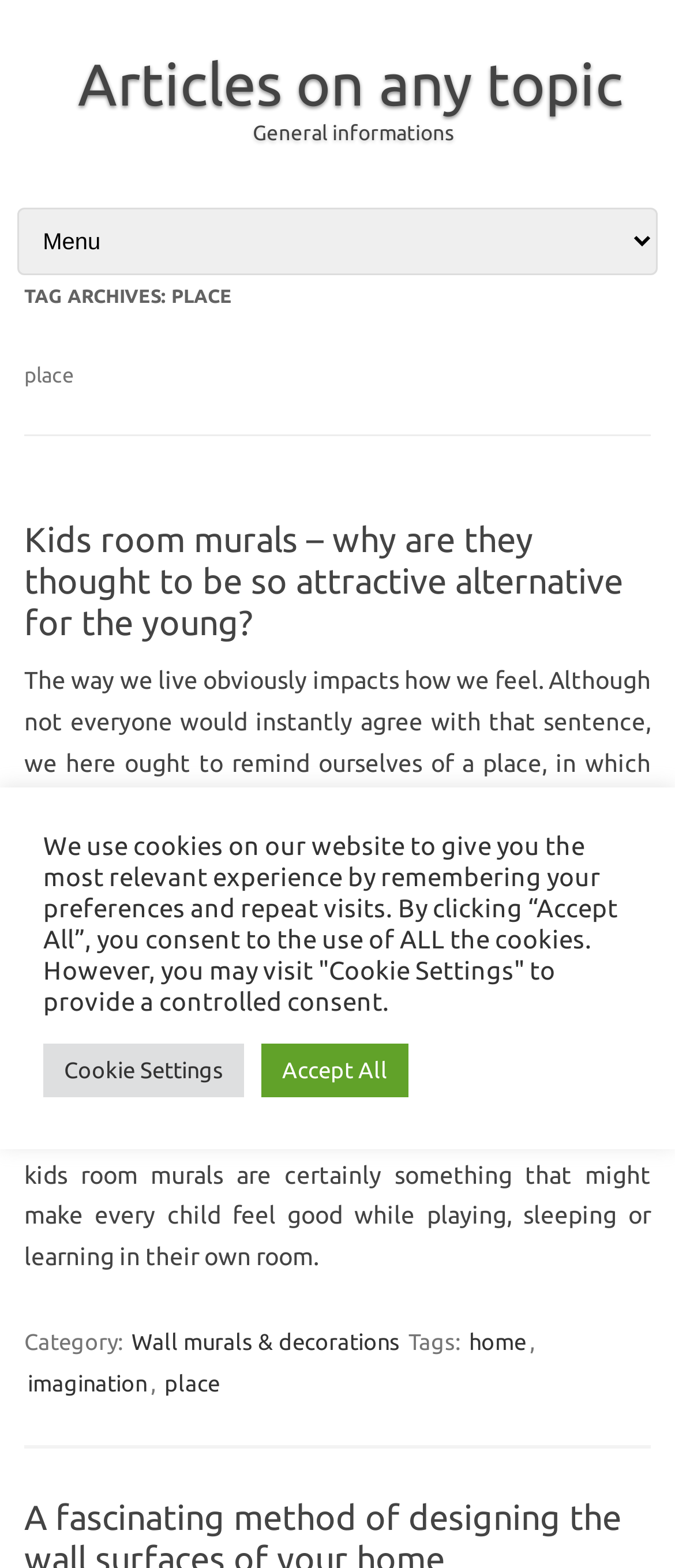Please determine the bounding box coordinates of the element's region to click for the following instruction: "Read the article 'Kids room murals – why are they thought to be so attractive alternative for the young?'".

[0.036, 0.331, 0.923, 0.409]